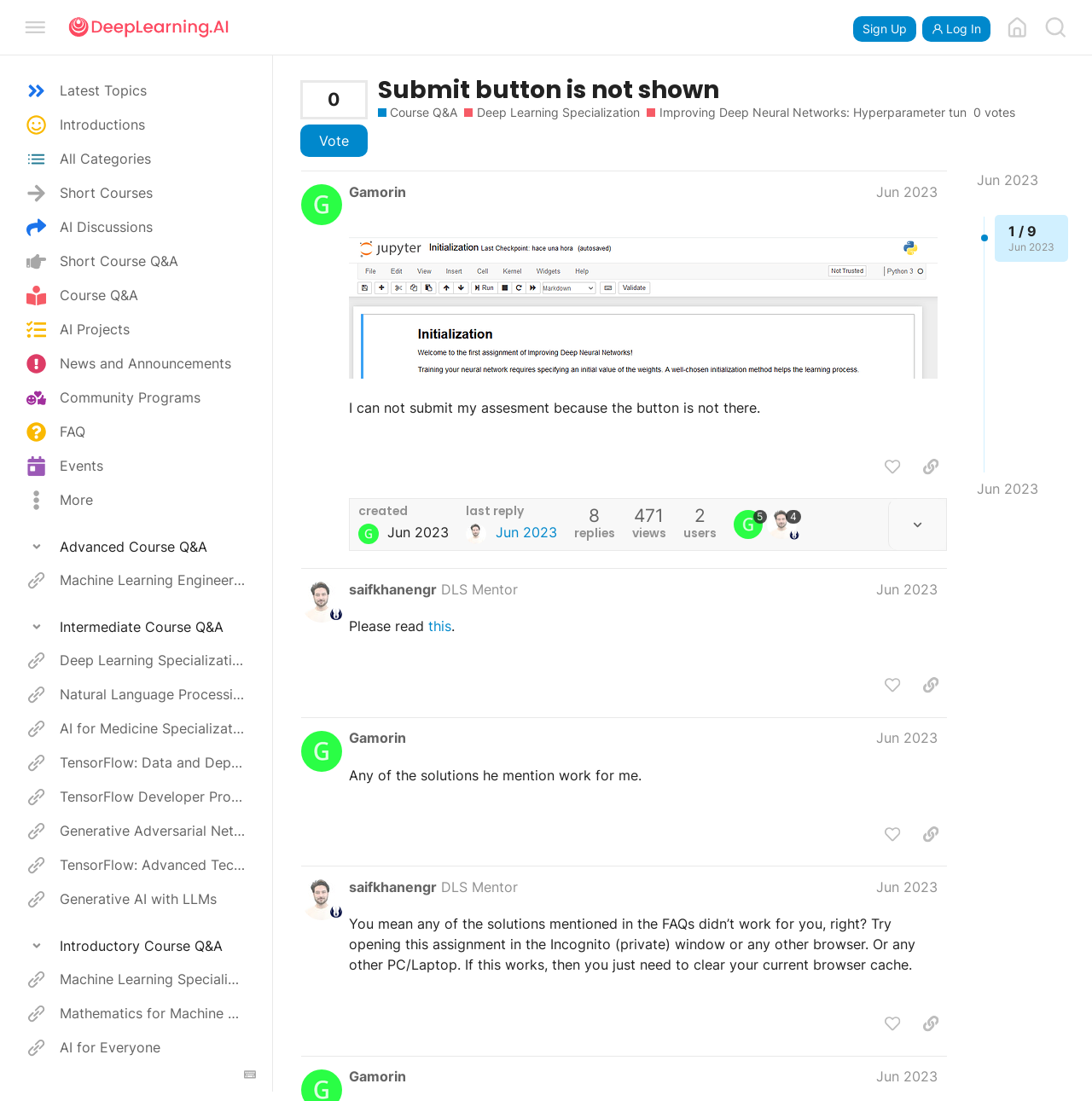Given the element description "0 votes", identify the bounding box of the corresponding UI element.

[0.891, 0.095, 0.929, 0.11]